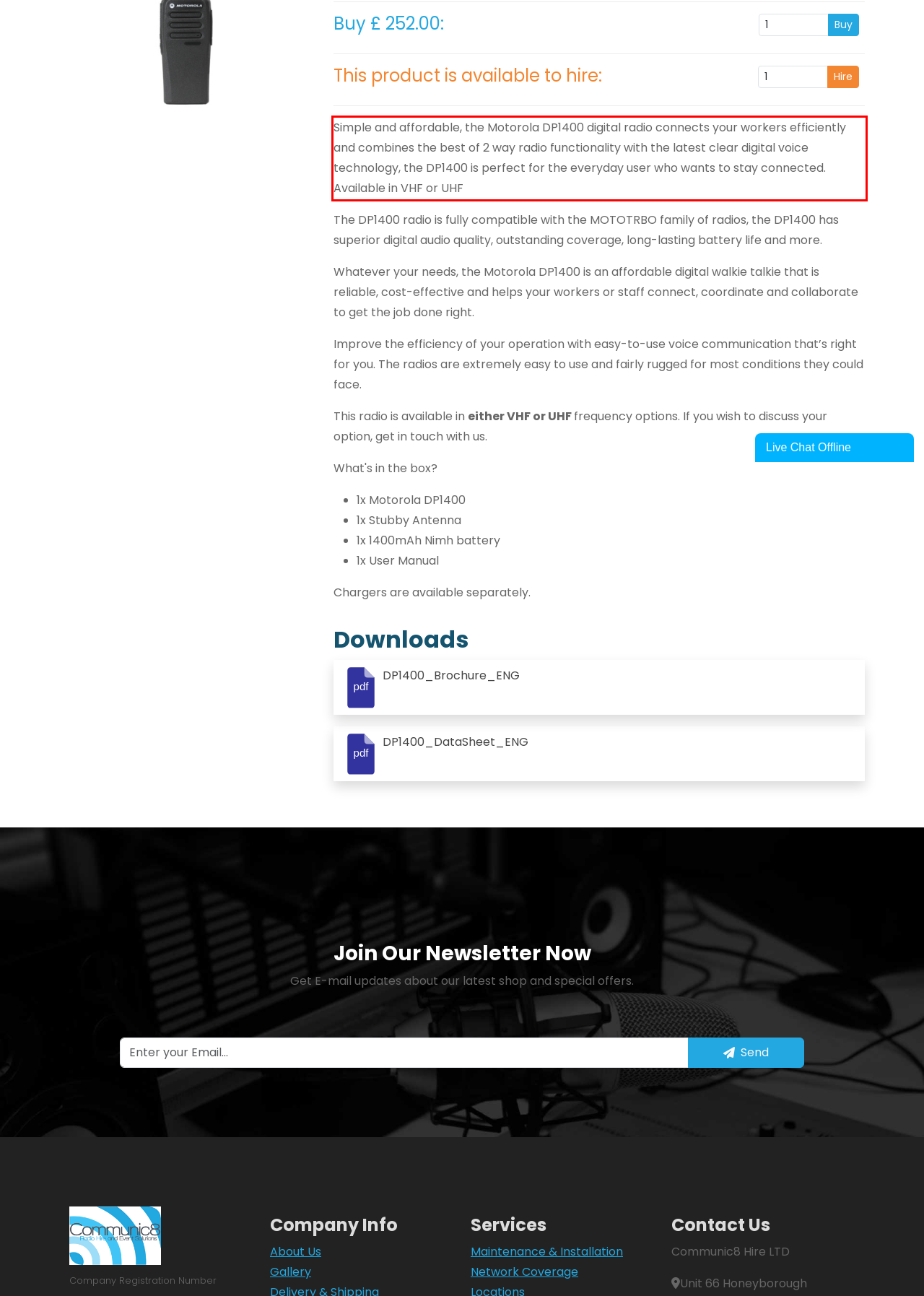Given the screenshot of the webpage, identify the red bounding box, and recognize the text content inside that red bounding box.

Simple and affordable, the Motorola DP1400 digital radio connects your workers efficiently and combines the best of 2 way radio functionality with the latest clear digital voice technology, the DP1400 is perfect for the everyday user who wants to stay connected. Available in VHF or UHF